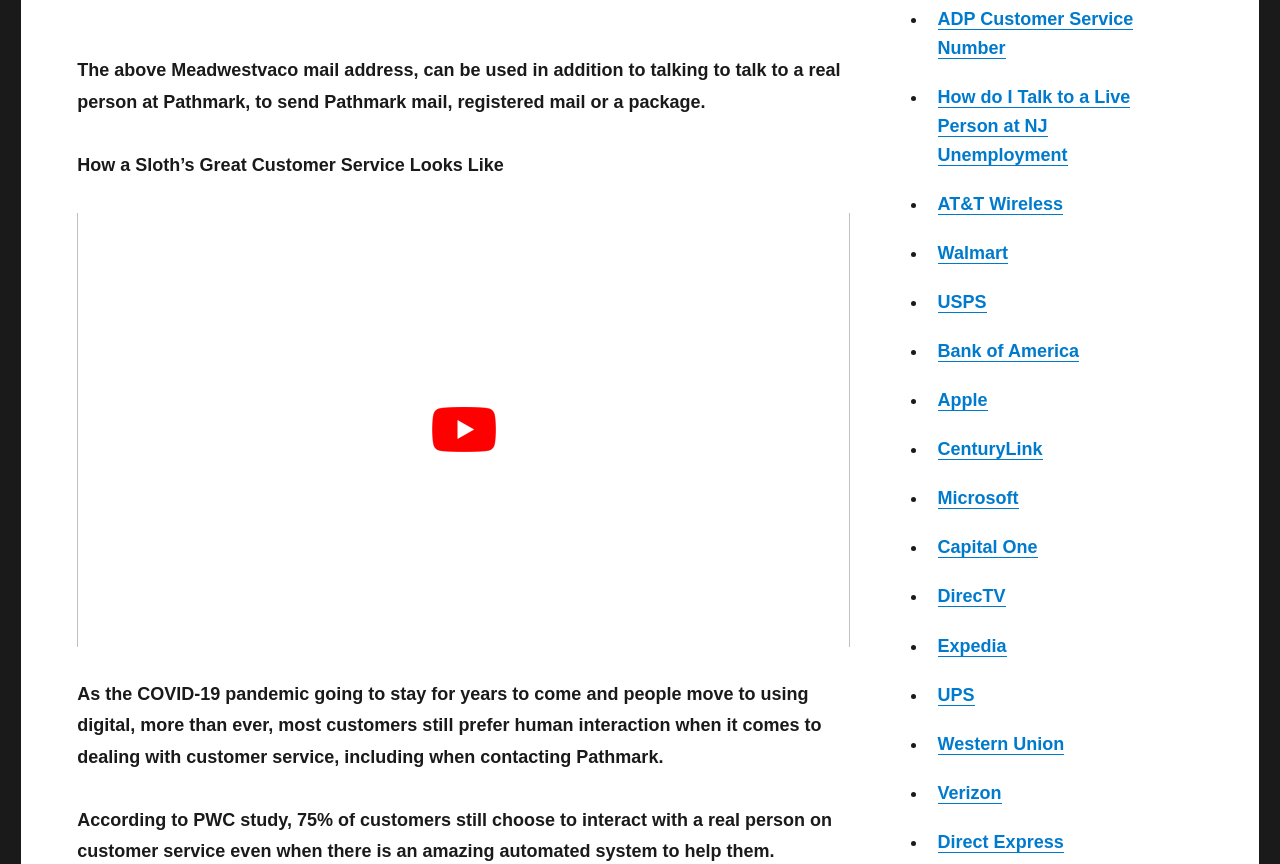Find the bounding box coordinates of the clickable element required to execute the following instruction: "visit ADP Customer Service Number". Provide the coordinates as four float numbers between 0 and 1, i.e., [left, top, right, bottom].

[0.732, 0.01, 0.885, 0.067]